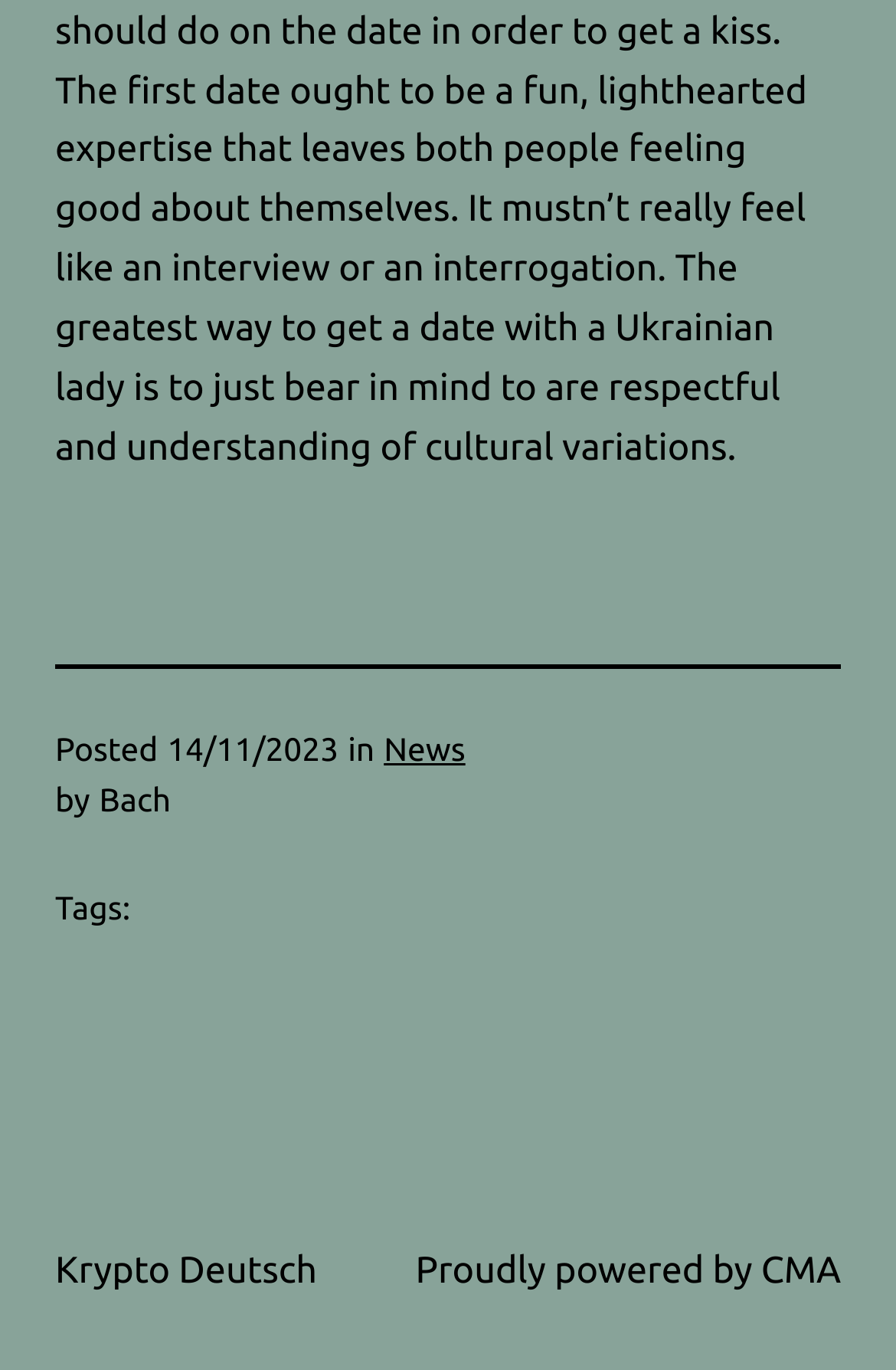Locate the bounding box of the UI element with the following description: "Krypto Deutsch".

[0.062, 0.914, 0.354, 0.944]